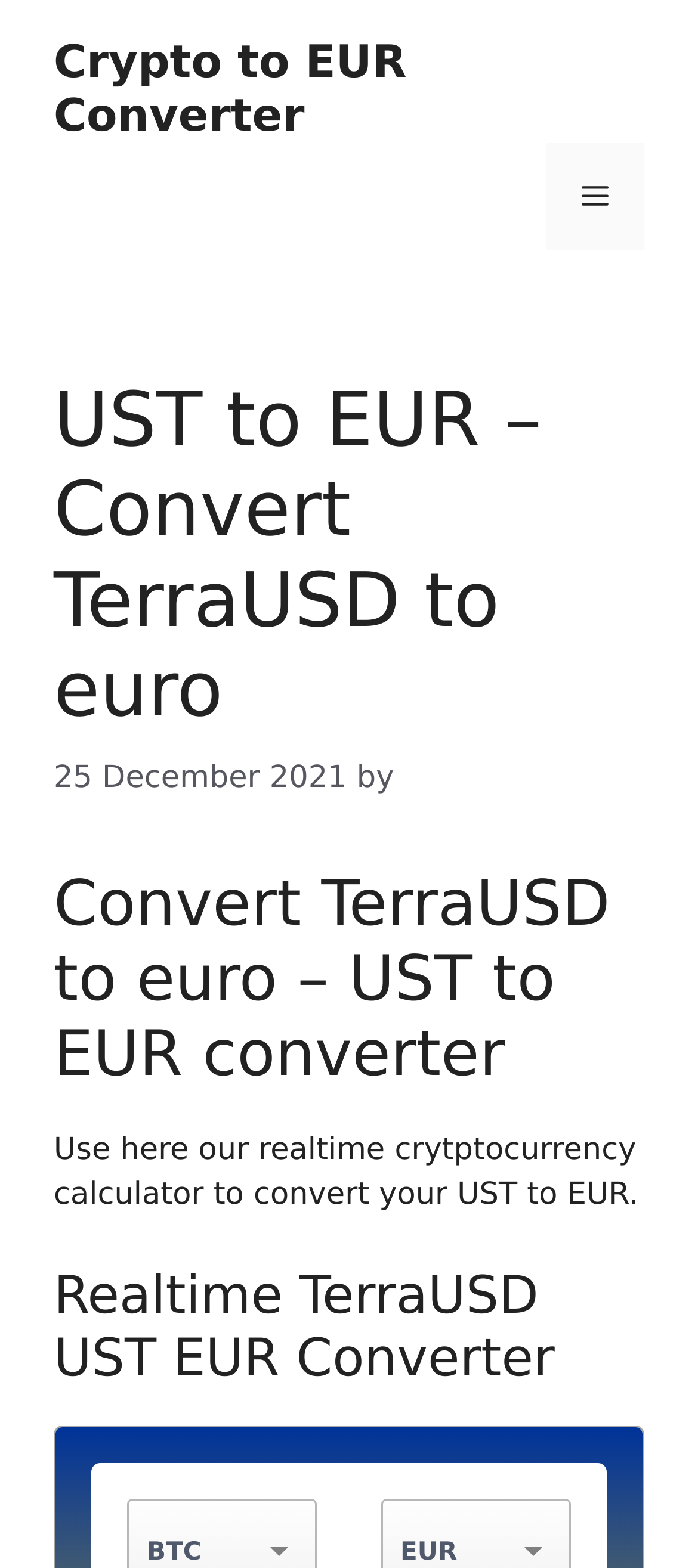Respond to the question below with a single word or phrase:
What is the date mentioned on the webpage?

25 December 2021